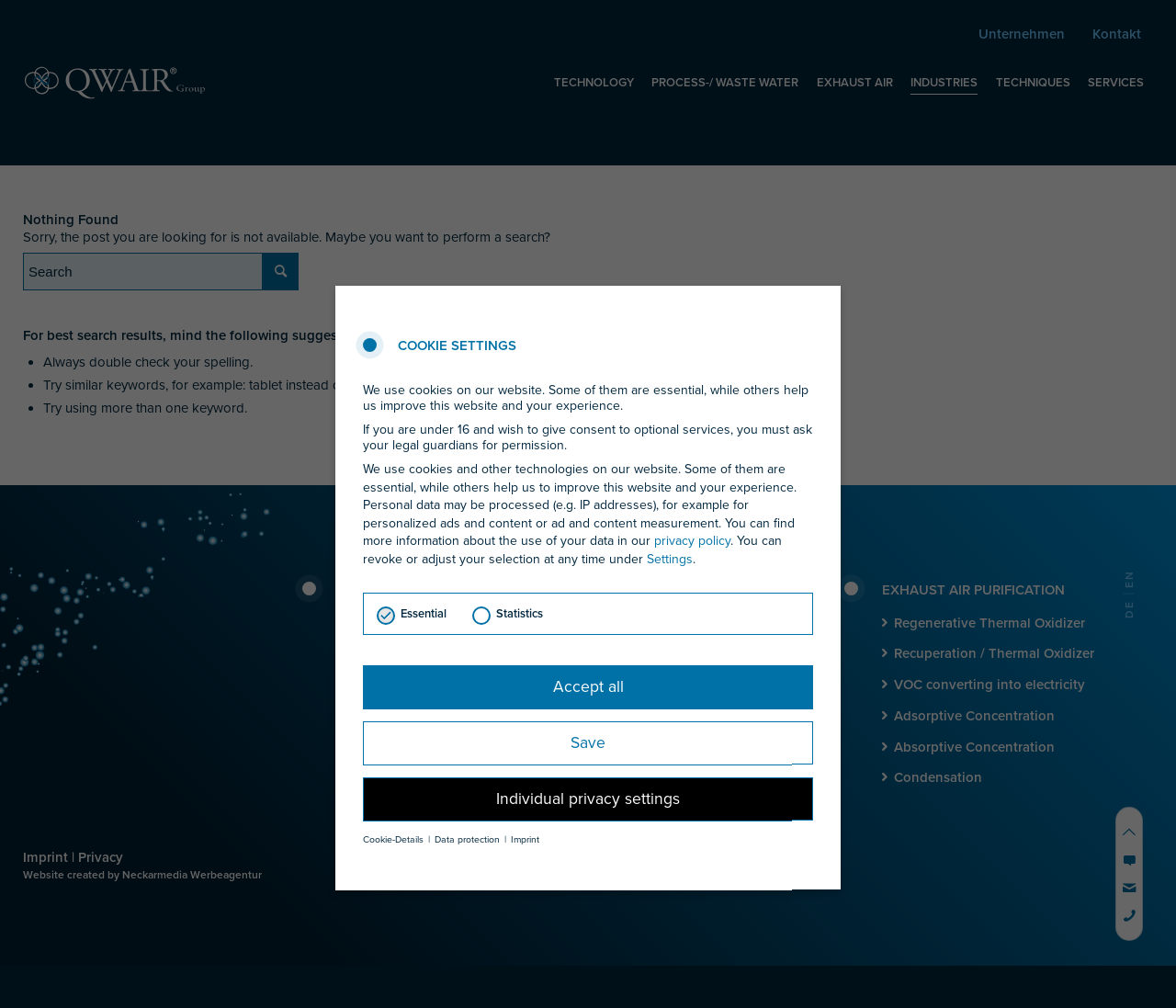What is the purpose of the search box?
Refer to the image and offer an in-depth and detailed answer to the question.

I inferred the purpose of the search box by looking at the text next to it, which says 'Sorry, the post you are looking for is not available. Maybe you want to perform a search?' This suggests that the search box is meant to be used to find something that is not currently available.